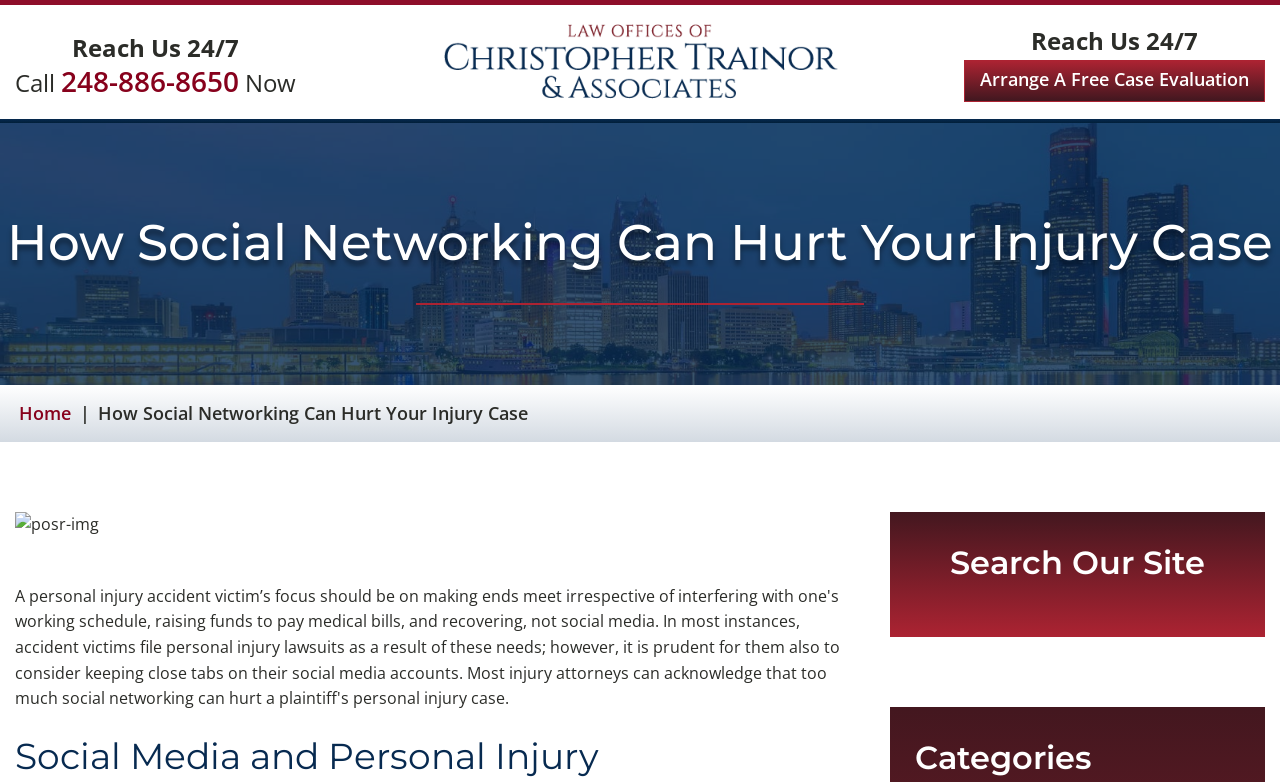Determine the main heading text of the webpage.

How Social Networking Can Hurt Your Injury Case